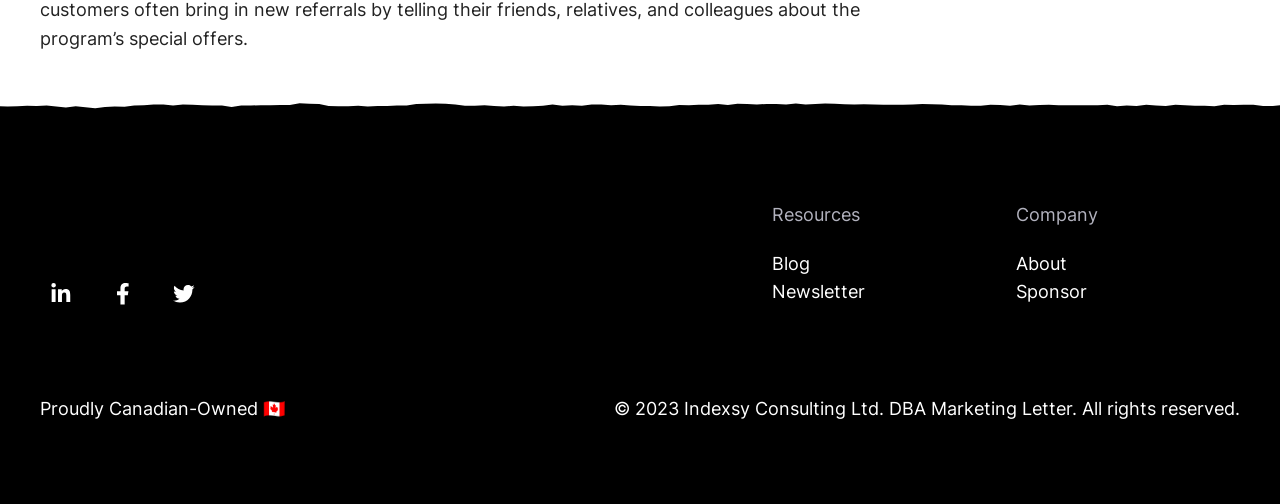Locate and provide the bounding box coordinates for the HTML element that matches this description: "Blog".

[0.603, 0.501, 0.633, 0.543]